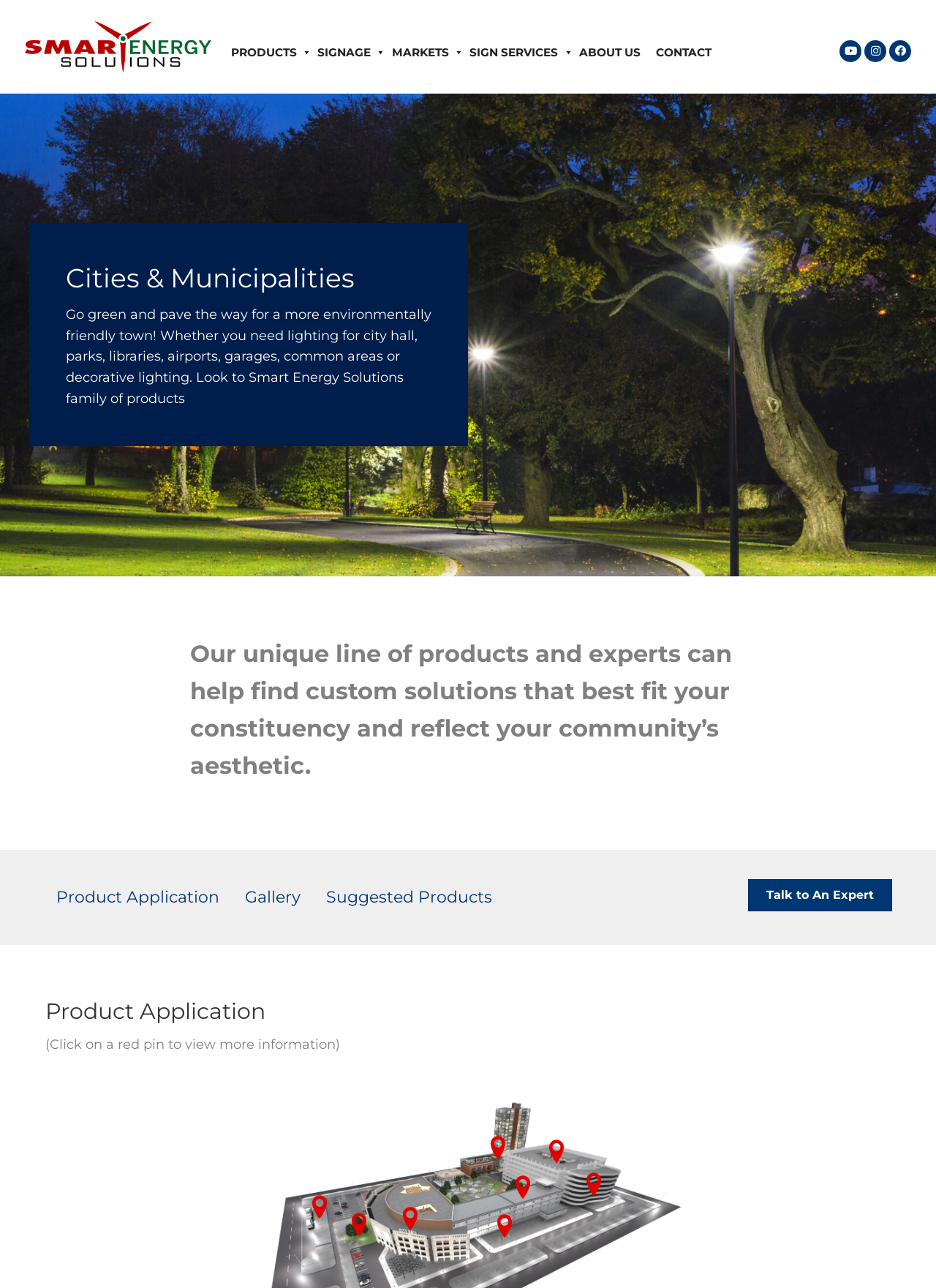Determine the bounding box coordinates for the element that should be clicked to follow this instruction: "Explore signage". The coordinates should be given as four float numbers between 0 and 1, in the format [left, top, right, bottom].

[0.395, 0.011, 0.489, 0.085]